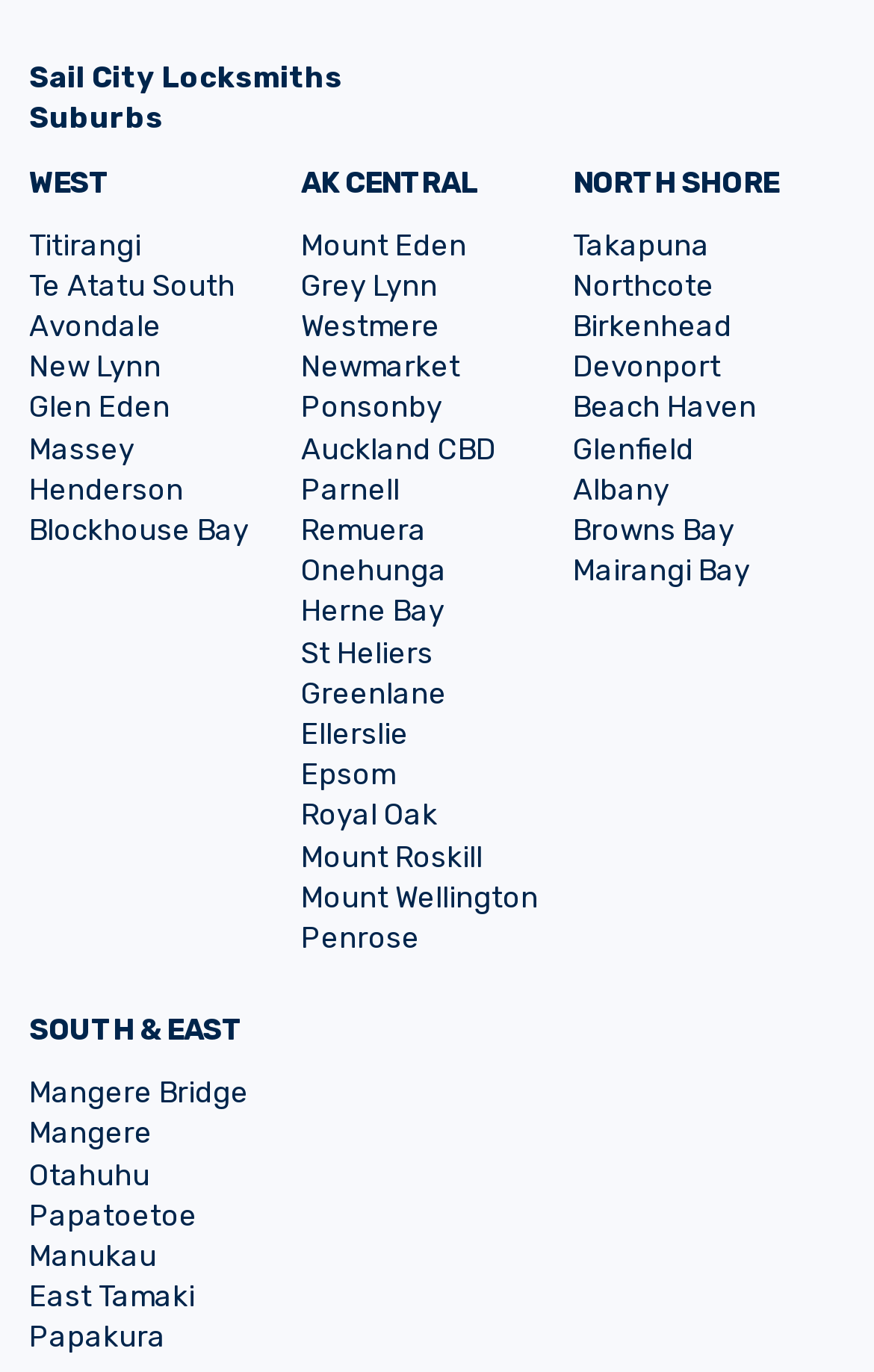What is the first suburb listed under the 'SOUTH & EAST' section?
Answer with a single word or phrase by referring to the visual content.

Mangere Bridge